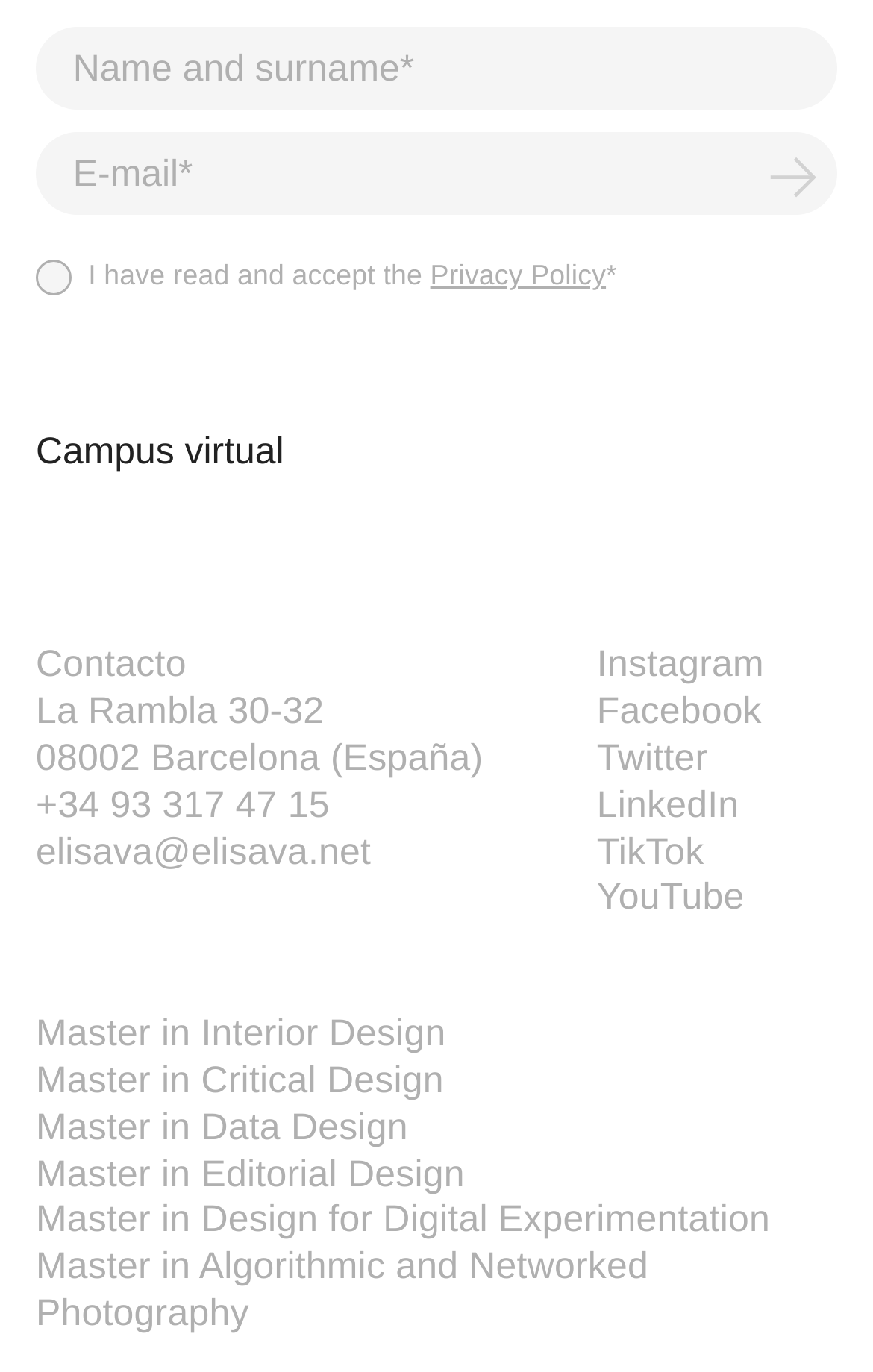Given the element description Facebook, identify the bounding box coordinates for the UI element on the webpage screenshot. The format should be (top-left x, top-left y, bottom-right x, bottom-right y), with values between 0 and 1.

[0.684, 0.503, 0.873, 0.534]